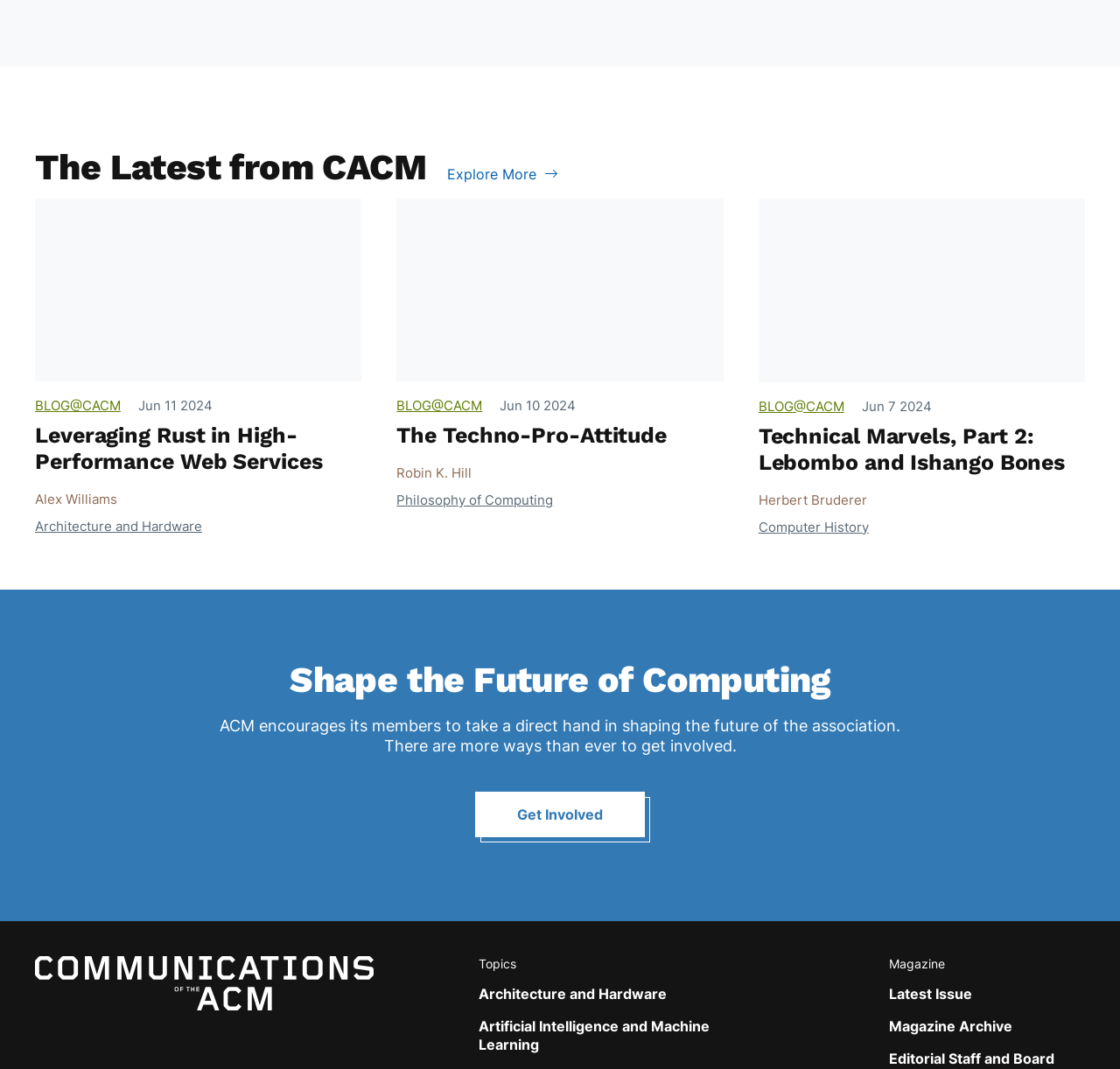Answer this question using a single word or a brief phrase:
What is the purpose of the 'Get Involved' link?

To shape the future of computing